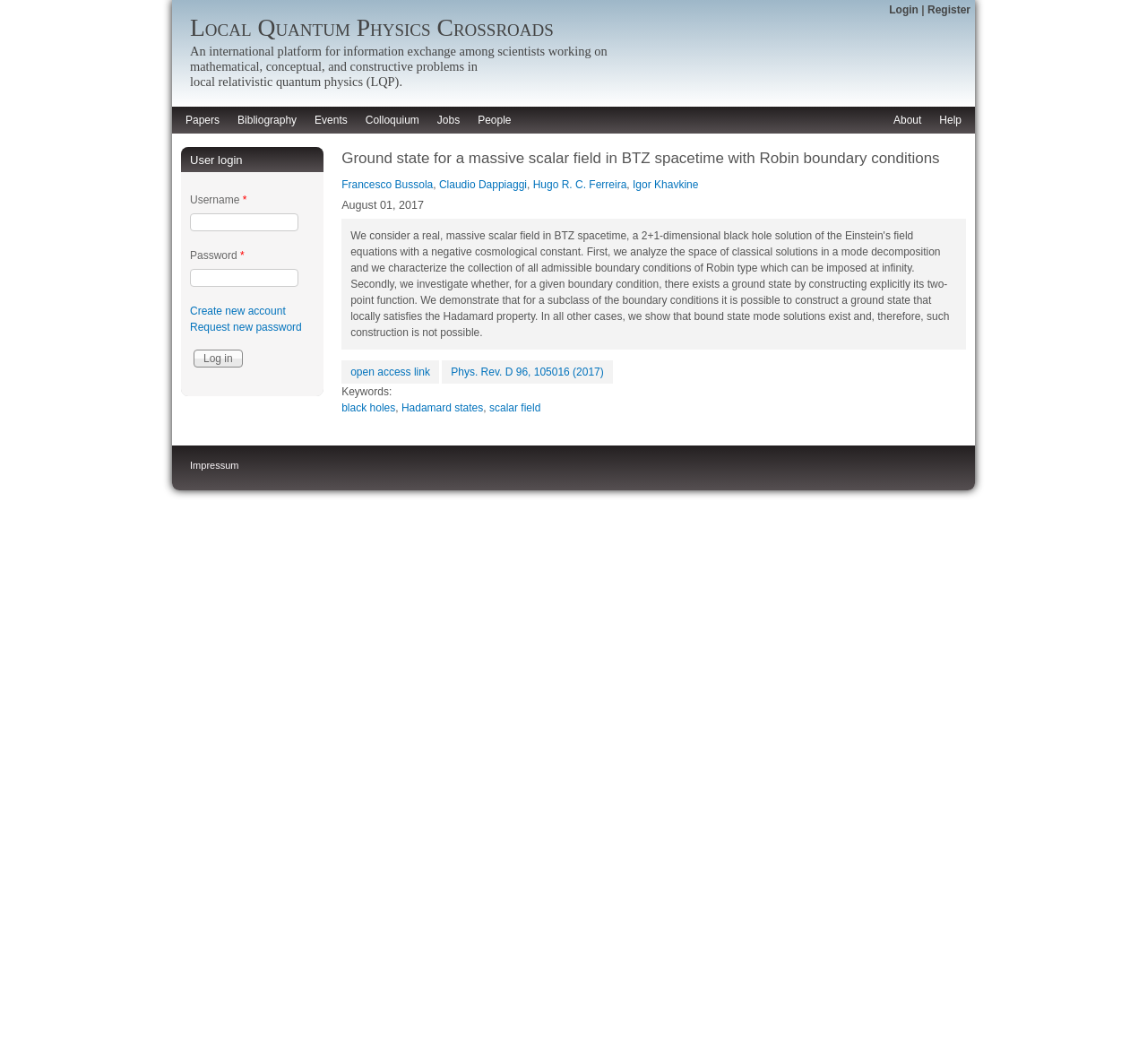Provide the bounding box coordinates of the HTML element this sentence describes: "Hugo R. C. Ferreira". The bounding box coordinates consist of four float numbers between 0 and 1, i.e., [left, top, right, bottom].

[0.465, 0.168, 0.546, 0.179]